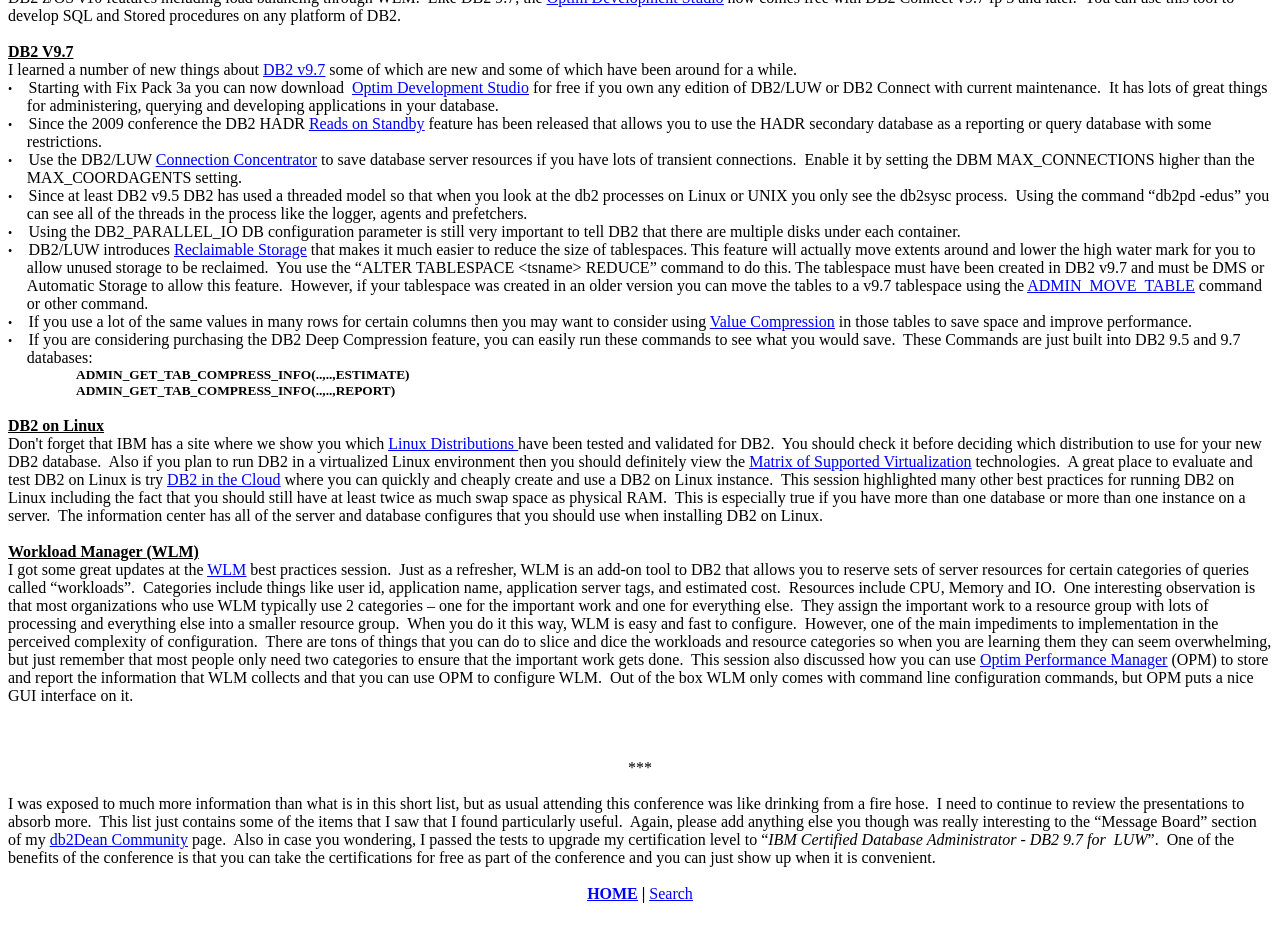Identify the bounding box coordinates for the UI element described by the following text: "Optim Development Studio". Provide the coordinates as four float numbers between 0 and 1, in the format [left, top, right, bottom].

[0.275, 0.083, 0.413, 0.101]